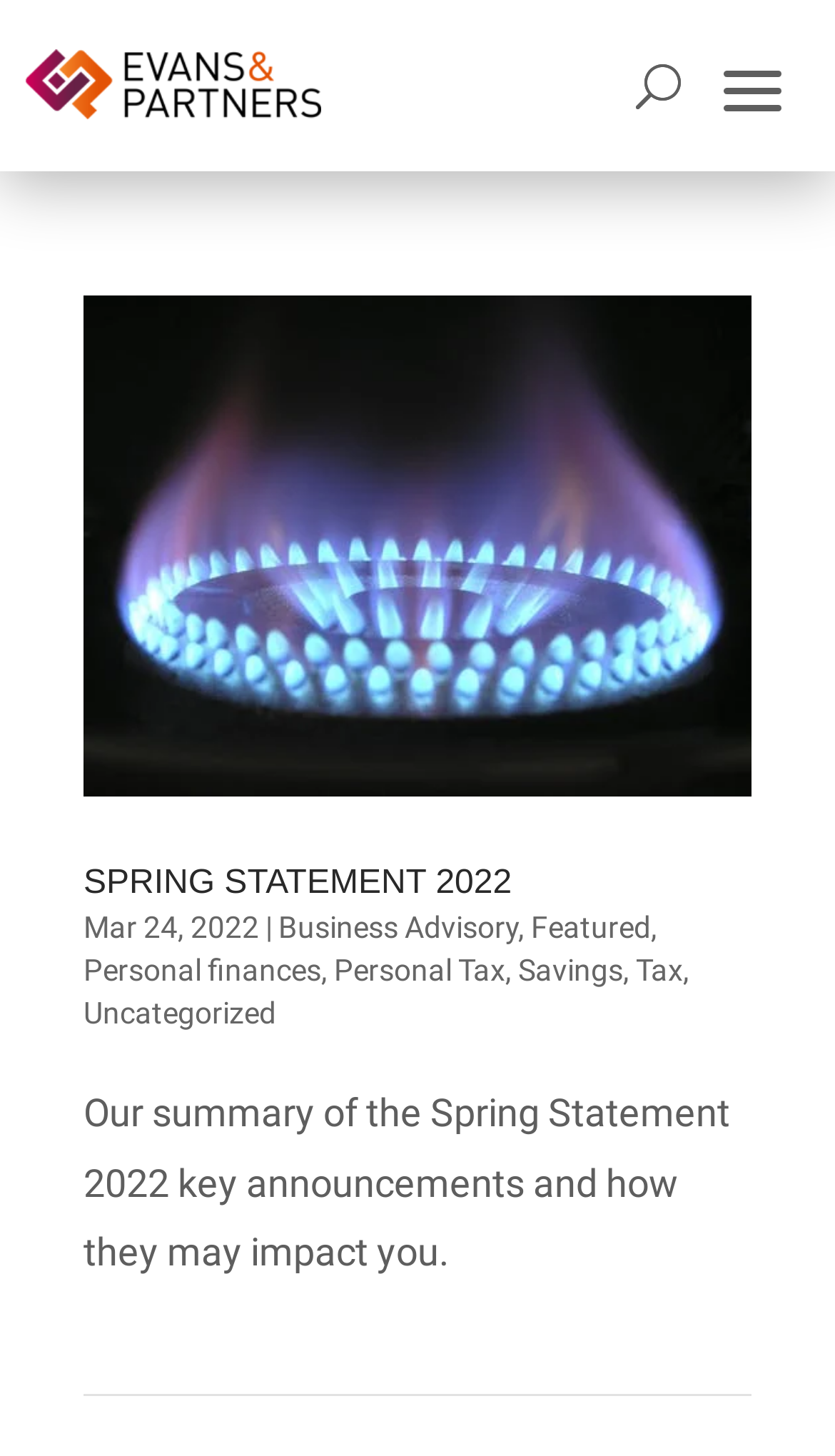Can you give a comprehensive explanation to the question given the content of the image?
What is the topic of the article?

The topic of the article can be determined by looking at the heading 'SPRING STATEMENT 2022' and the image with the same title, which suggests that the article is about the Spring Statement 2022.